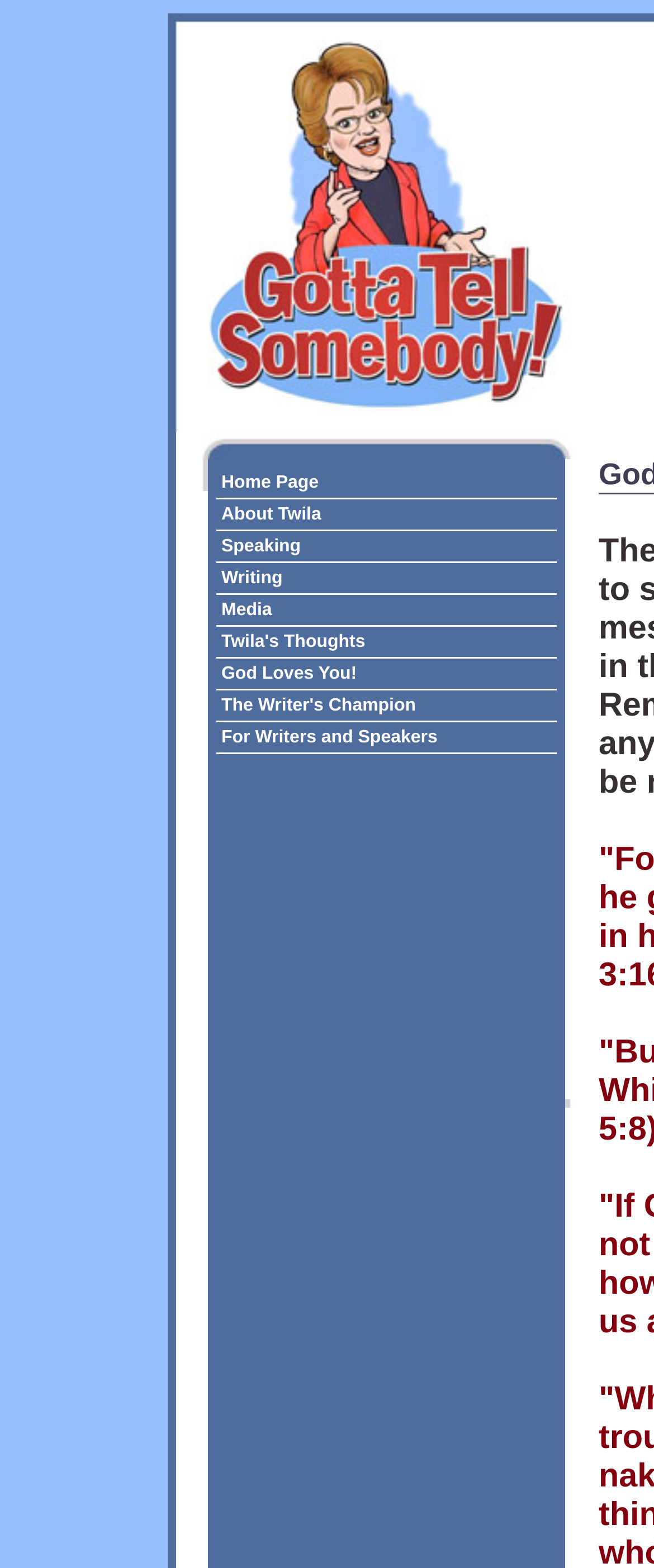Construct a comprehensive description capturing every detail on the webpage.

This webpage is about Twila Belk, a writer and speaker who loves to share her faith. At the top of the page, there is a large title "God Loves You!" in bold font. Below the title, there is a row of images, including a small icon and a larger image that spans almost the entire width of the page.

On the left side of the page, there is a navigation menu with 8 links: "Home Page", "About Twila", "Speaking", "Writing", "Media", "Twila's Thoughts", "God Loves You!", and "The Writer's Champion" and "For Writers and Speakers". Each link is placed in a separate row, with a small gap between them.

On the right side of the page, there are two small images, one above the other. The top image is a small icon, and the bottom image is a larger image that spans about half the width of the page.

There are no paragraphs of text on the page, but the navigation menu links suggest that the page is a hub for Twila's various activities and writings. The overall design is simple and easy to navigate, with a clear focus on Twila's brand and message.